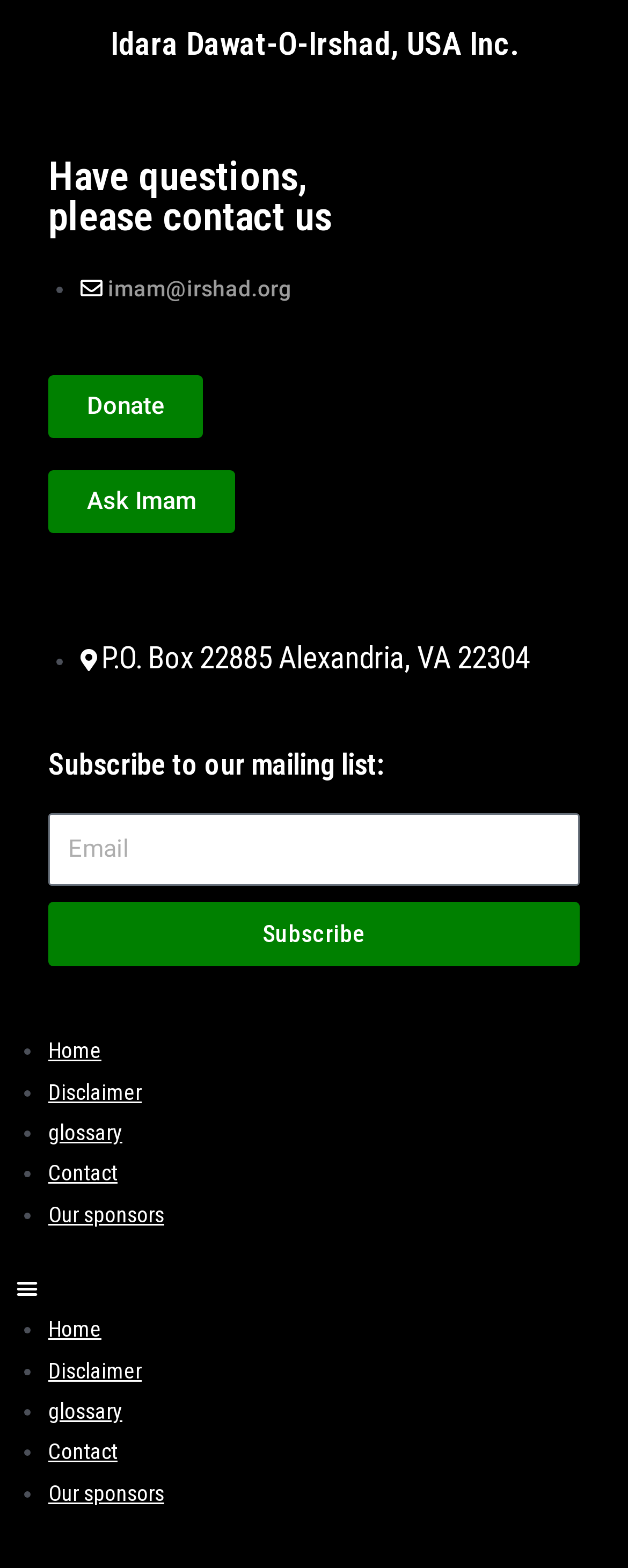Please identify the bounding box coordinates of the element that needs to be clicked to execute the following command: "Click Home". Provide the bounding box using four float numbers between 0 and 1, formatted as [left, top, right, bottom].

[0.077, 0.662, 0.162, 0.678]